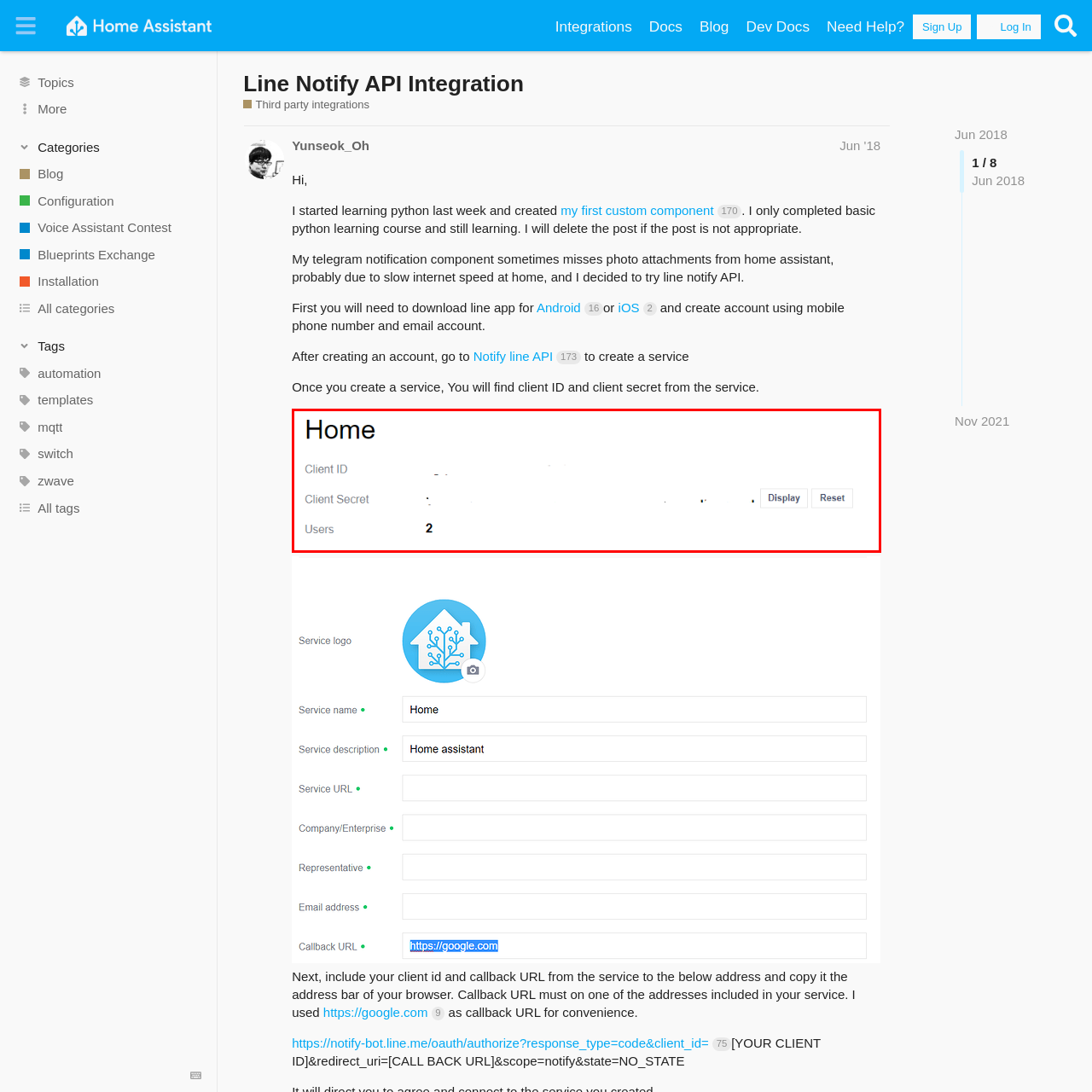Inspect the image bordered by the red bounding box and supply a comprehensive response to the upcoming question based on what you see in the image: What is the purpose of the 'Reset' button?

The 'Reset' button is located on the right side of the interface, alongside the 'Display' button, suggesting that it is related to viewing or refreshing the displayed information, possibly resetting the view or updating the data shown.